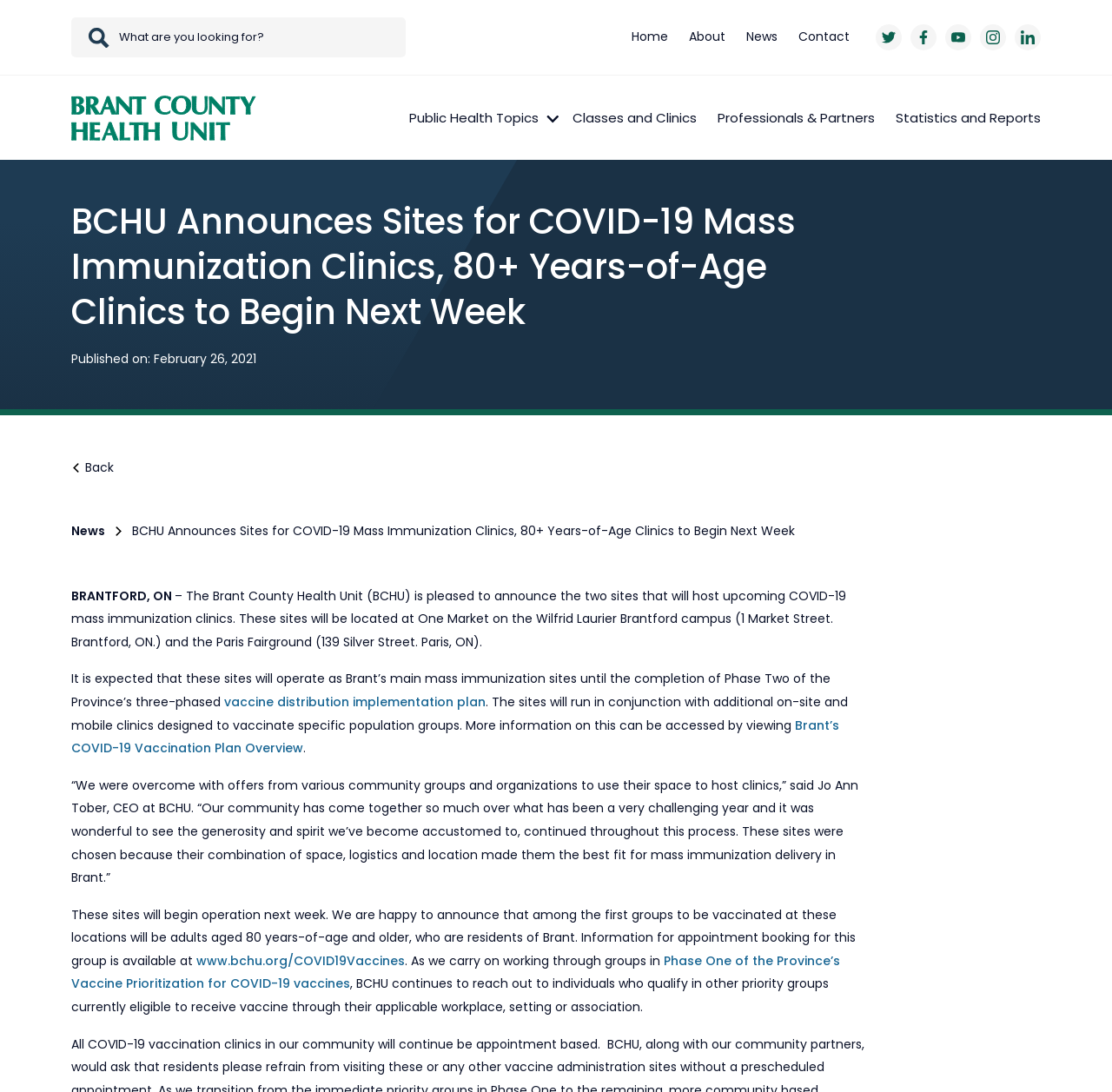For the element described, predict the bounding box coordinates as (top-left x, top-left y, bottom-right x, bottom-right y). All values should be between 0 and 1. Element description: vaccine distribution implementation plan

[0.202, 0.635, 0.437, 0.651]